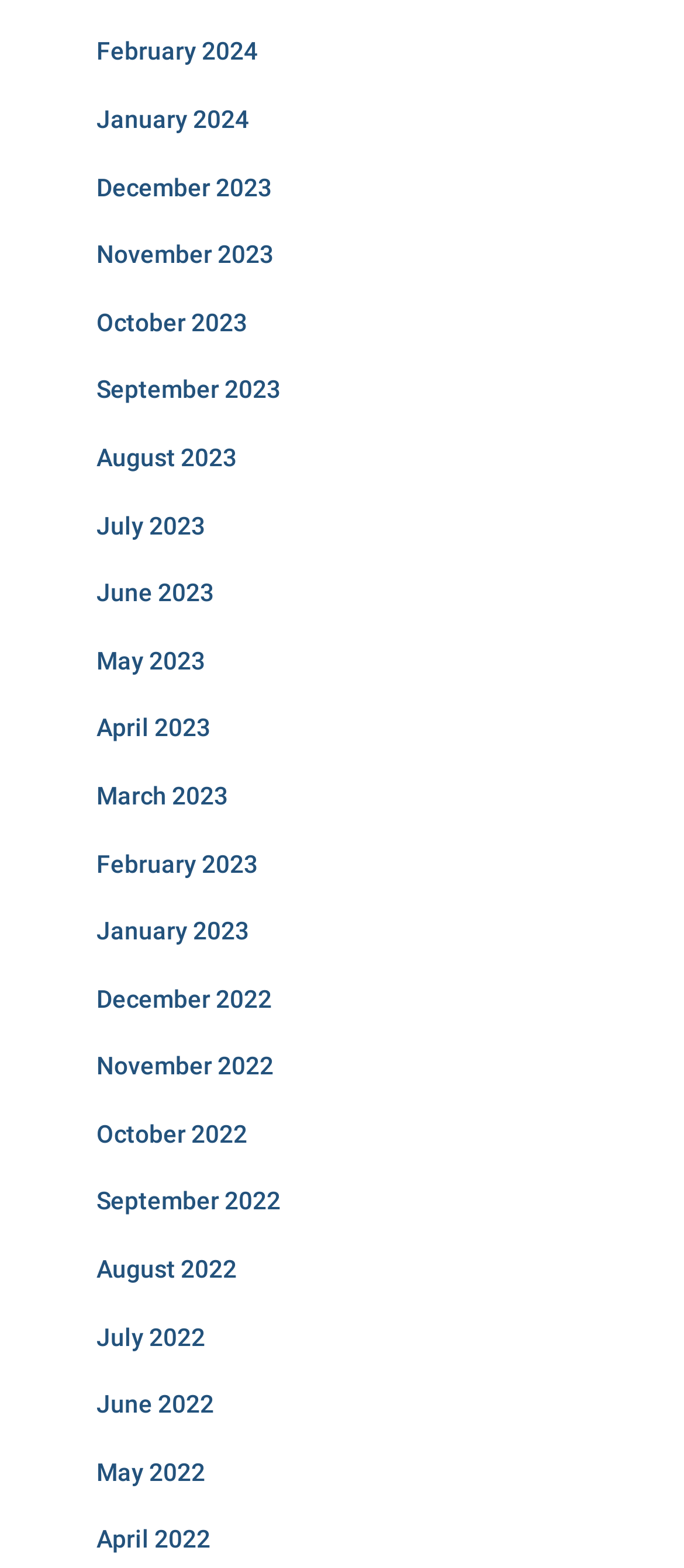Find the bounding box coordinates corresponding to the UI element with the description: "What is a Call Centre?". The coordinates should be formatted as [left, top, right, bottom], with values as floats between 0 and 1.

None